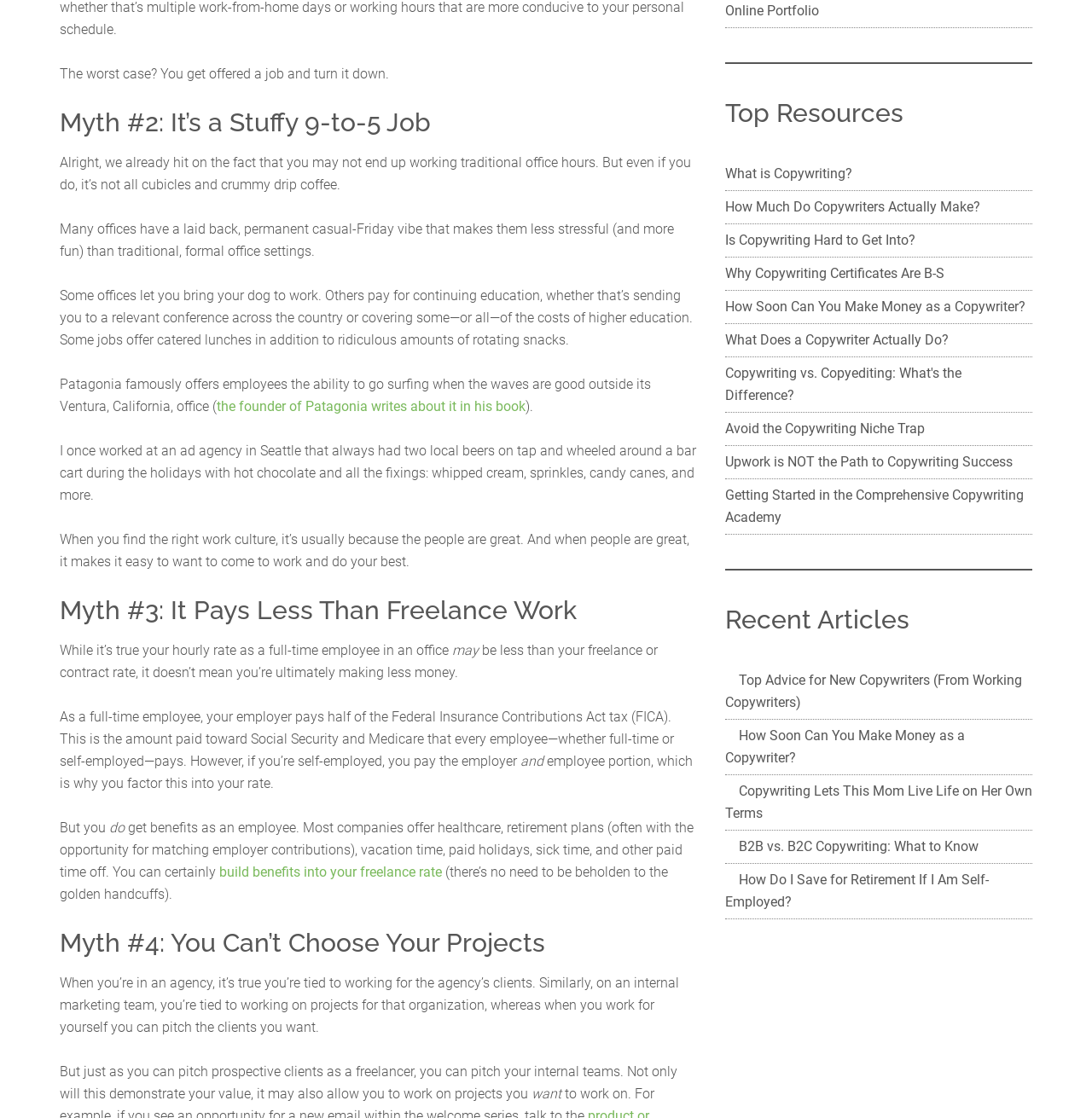What is the second myth discussed on this webpage? Analyze the screenshot and reply with just one word or a short phrase.

Myth #2: It’s a Stuffy 9-to-5 Job